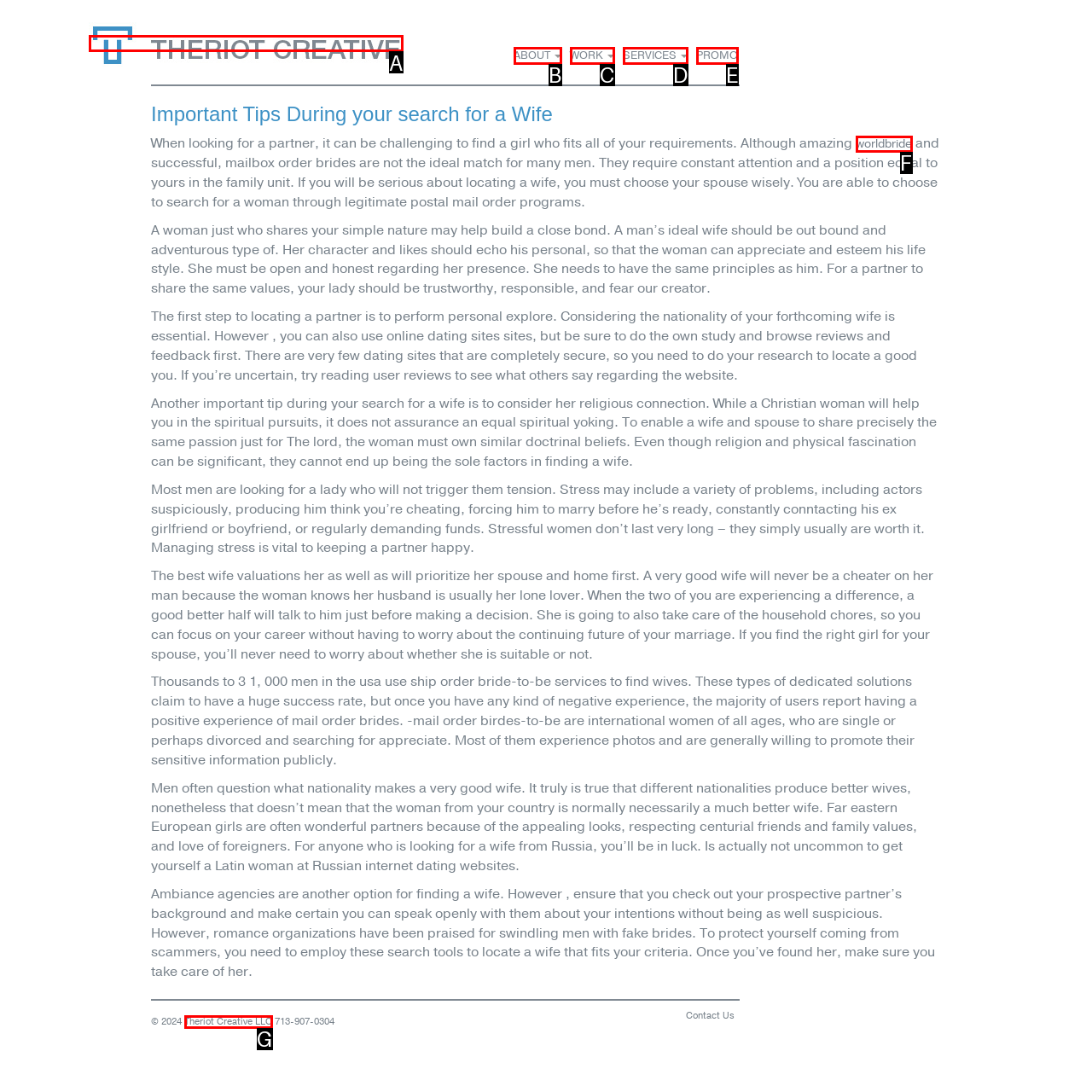Select the option that aligns with the description: Work
Respond with the letter of the correct choice from the given options.

C